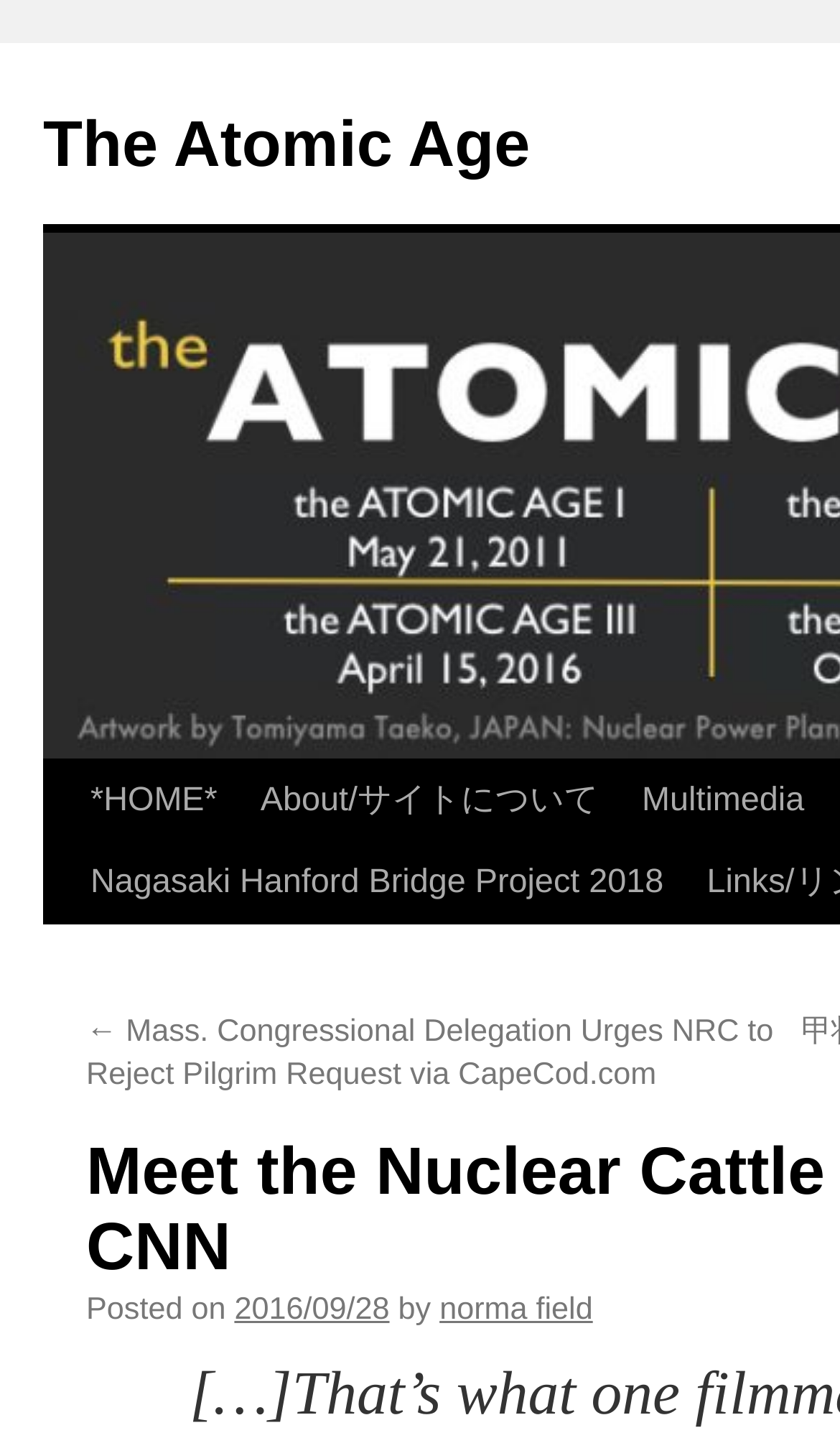Identify the bounding box coordinates for the UI element described by the following text: "Multimedia". Provide the coordinates as four float numbers between 0 and 1, in the format [left, top, right, bottom].

[0.64, 0.529, 0.853, 0.586]